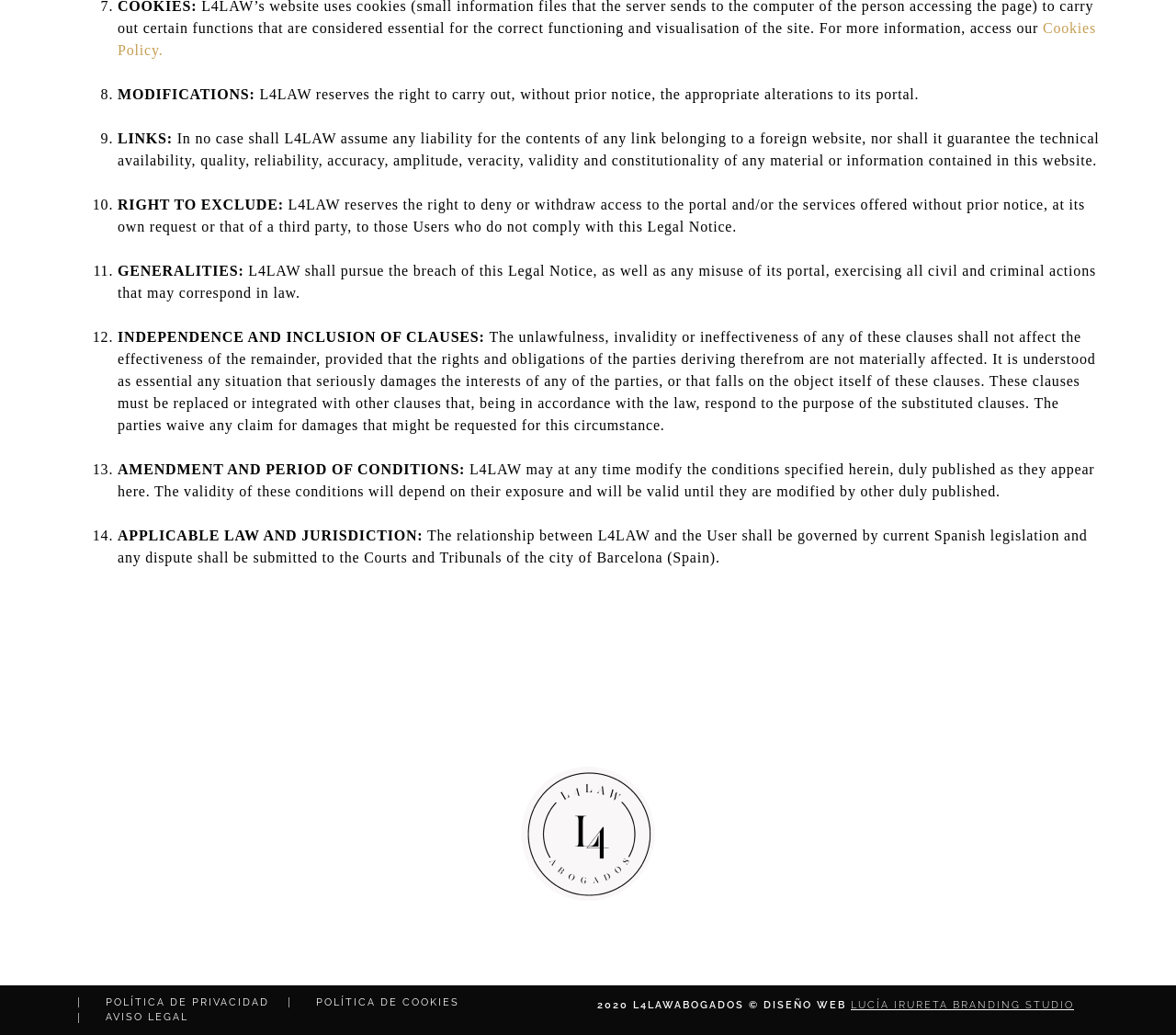How many links are present at the bottom of the webpage?
Based on the image content, provide your answer in one word or a short phrase.

3